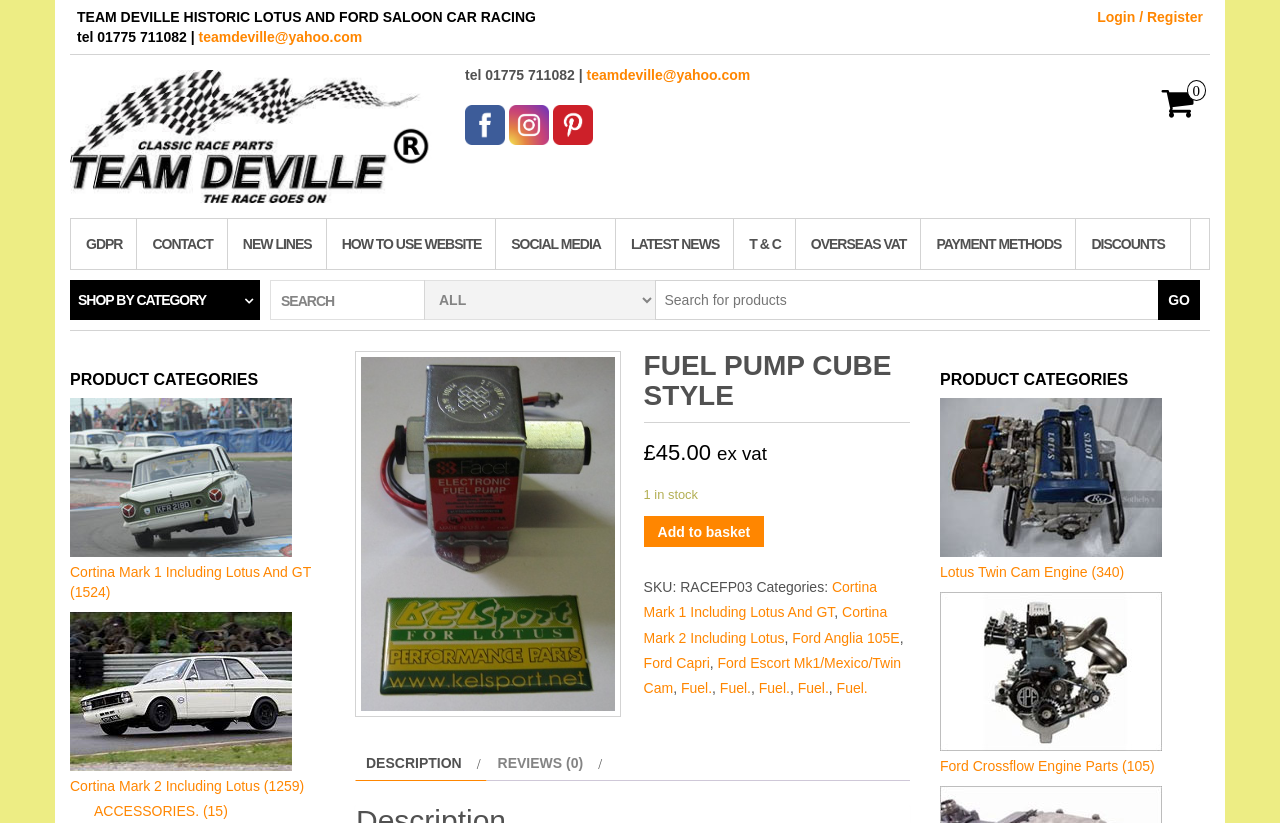What is the category of the product 'Cortina Mark 1 Including Lotus And GT'?
Based on the screenshot, provide your answer in one word or phrase.

Cortina Mark 1 Including Lotus And GT